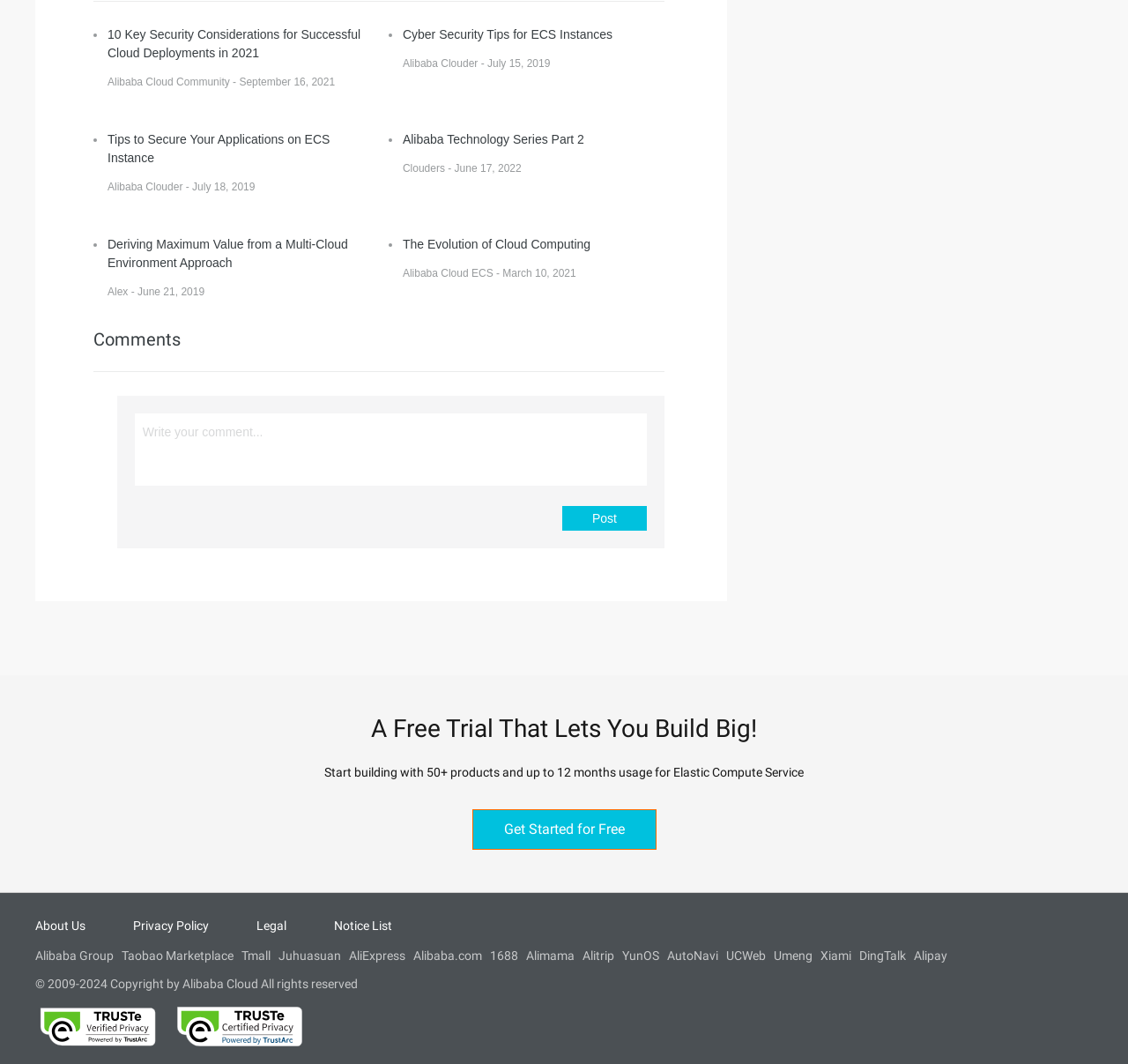Please indicate the bounding box coordinates for the clickable area to complete the following task: "Post a comment". The coordinates should be specified as four float numbers between 0 and 1, i.e., [left, top, right, bottom].

[0.498, 0.475, 0.573, 0.499]